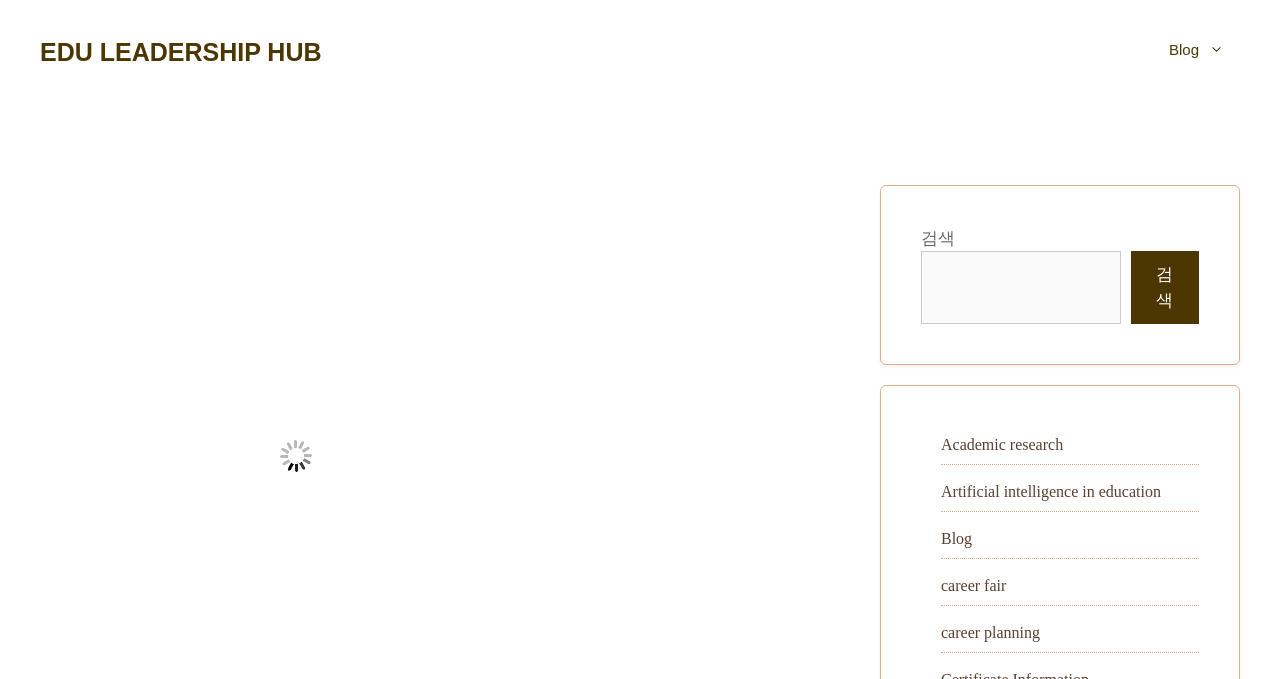How many links are in the navigation menu?
Using the image, provide a concise answer in one word or a short phrase.

1